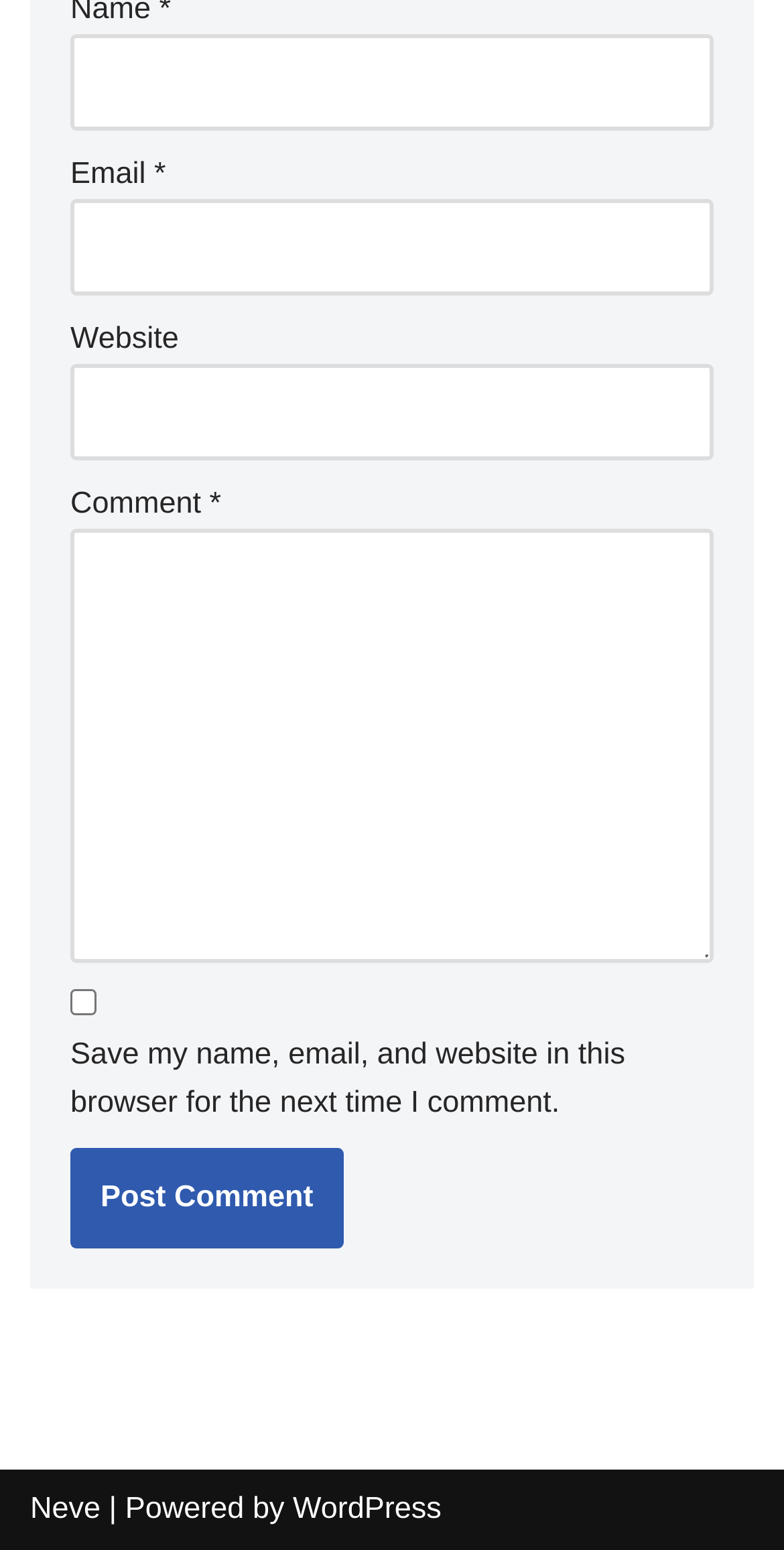Please identify the bounding box coordinates of the element that needs to be clicked to execute the following command: "Write a comment". Provide the bounding box using four float numbers between 0 and 1, formatted as [left, top, right, bottom].

[0.09, 0.341, 0.91, 0.621]